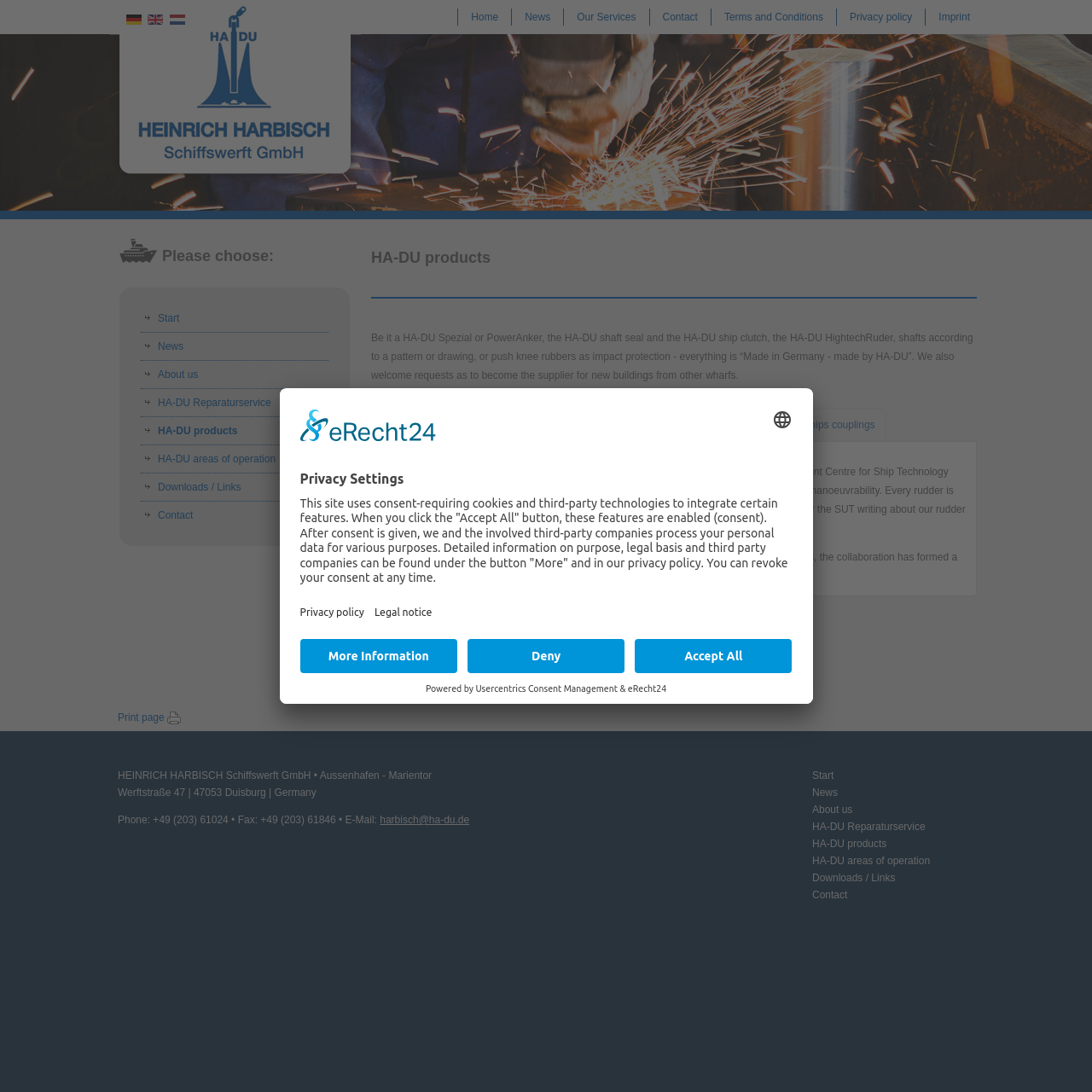Please determine the bounding box coordinates of the element to click in order to execute the following instruction: "Click the 'Home' link". The coordinates should be four float numbers between 0 and 1, specified as [left, top, right, bottom].

[0.419, 0.008, 0.468, 0.023]